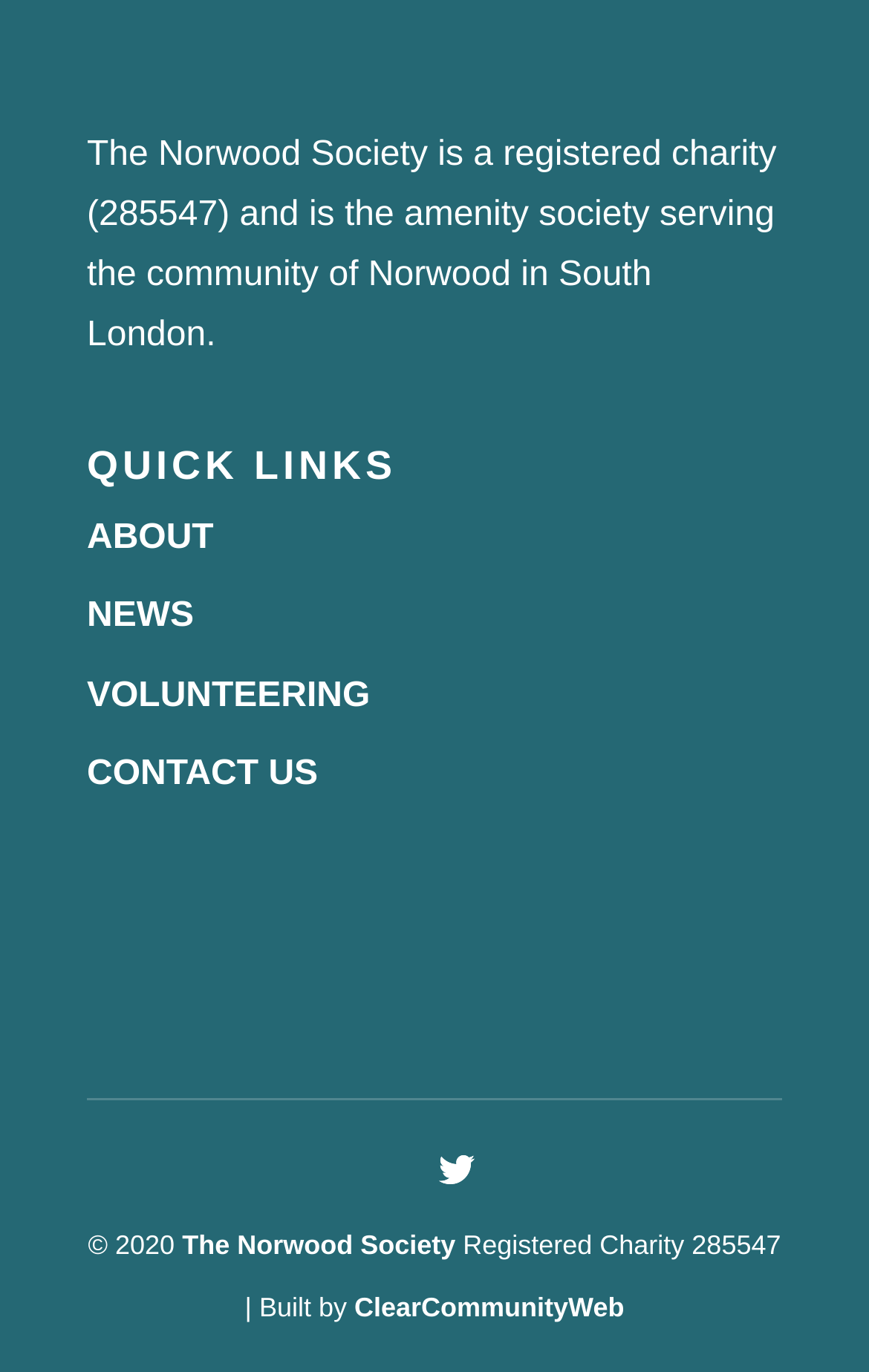What is the charity number of the Norwood Society? Based on the screenshot, please respond with a single word or phrase.

285547